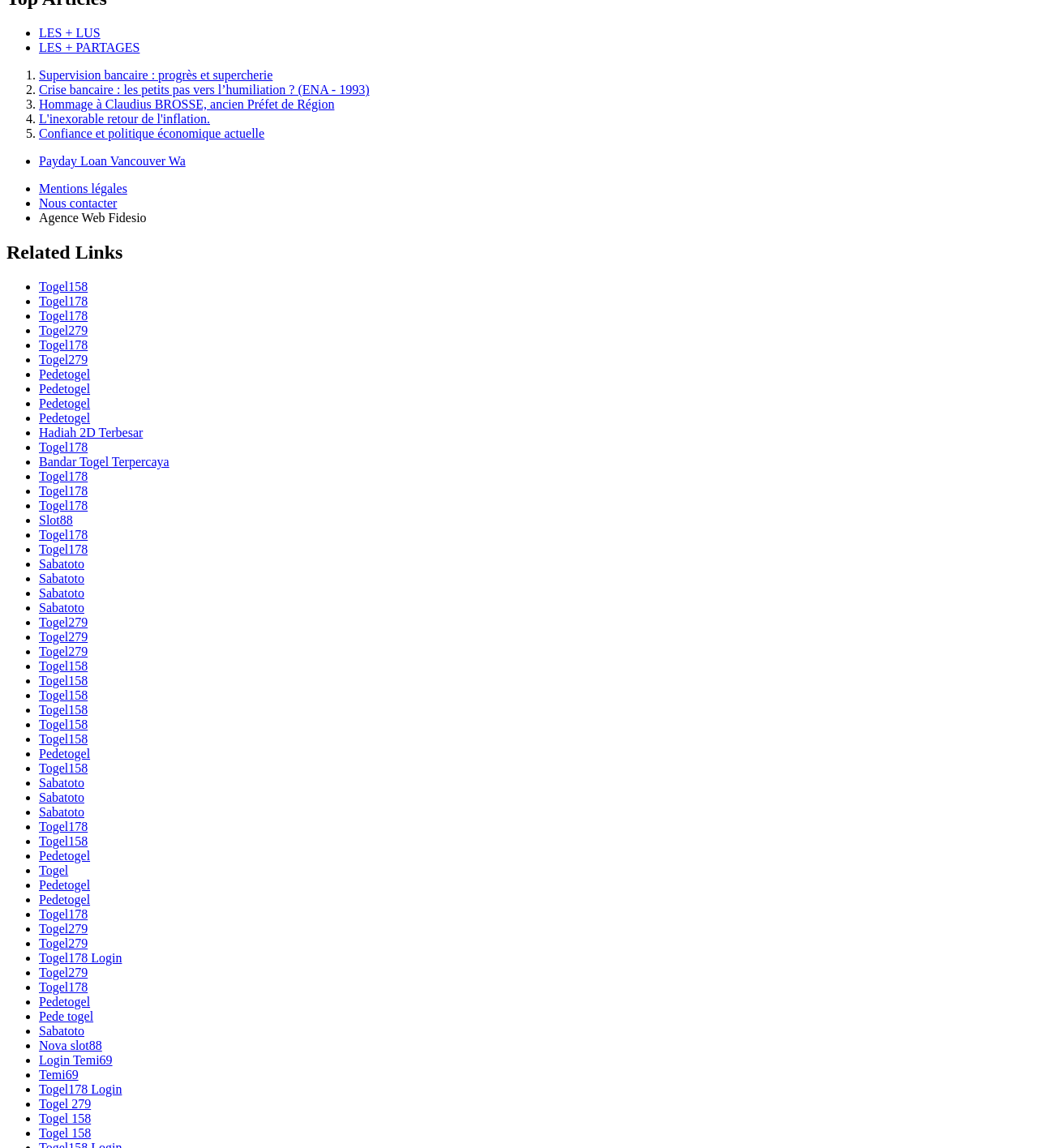Please provide a comprehensive response to the question based on the details in the image: What is the main topic of the webpage?

Based on the links and text on the webpage, it appears to be related to banking and economics, with topics such as supervision, crisis, inflation, and economic policy.